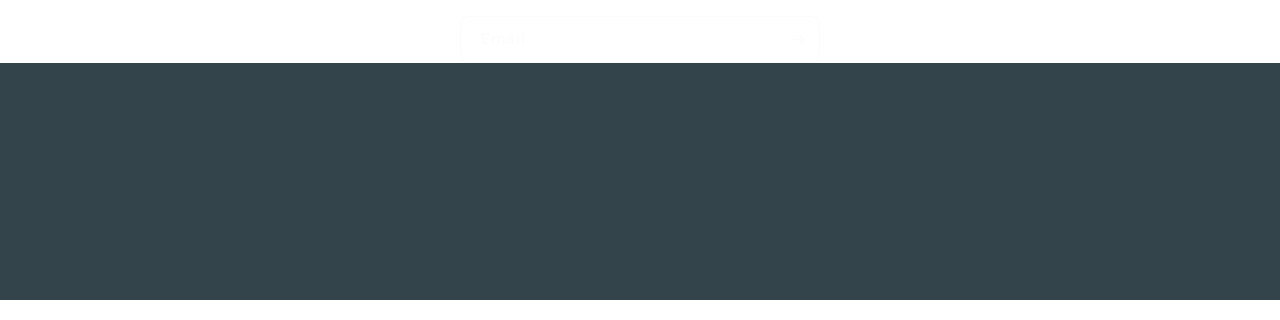Pinpoint the bounding box coordinates of the area that should be clicked to complete the following instruction: "View full bag list". The coordinates must be given as four float numbers between 0 and 1, i.e., [left, top, right, bottom].

[0.039, 0.485, 0.104, 0.595]